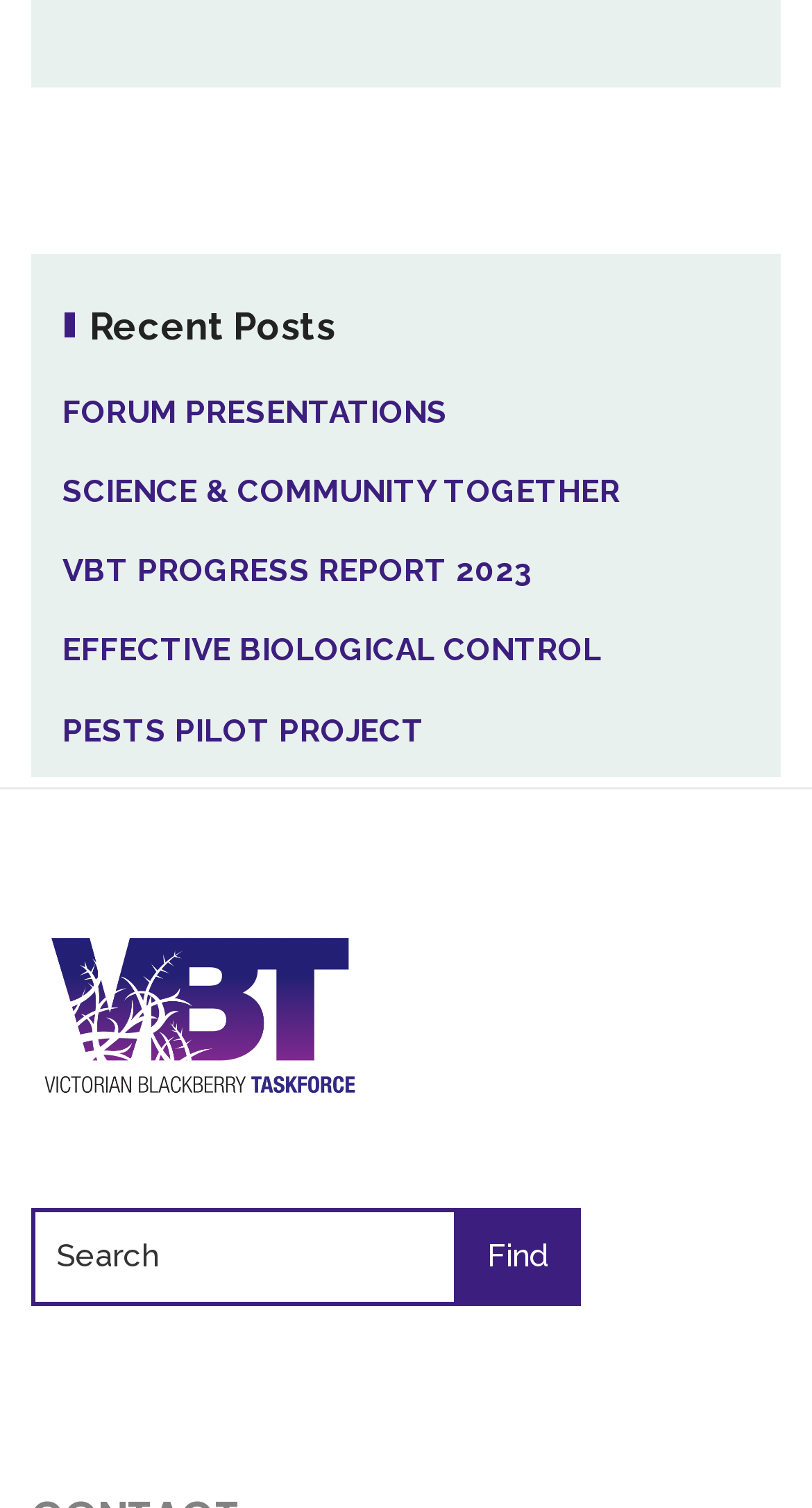What is the position of the search bar relative to the logo?
Based on the image, provide a one-word or brief-phrase response.

Above